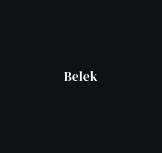Respond to the following query with just one word or a short phrase: 
What is Belek known for?

Beaches, resorts, and golf courses